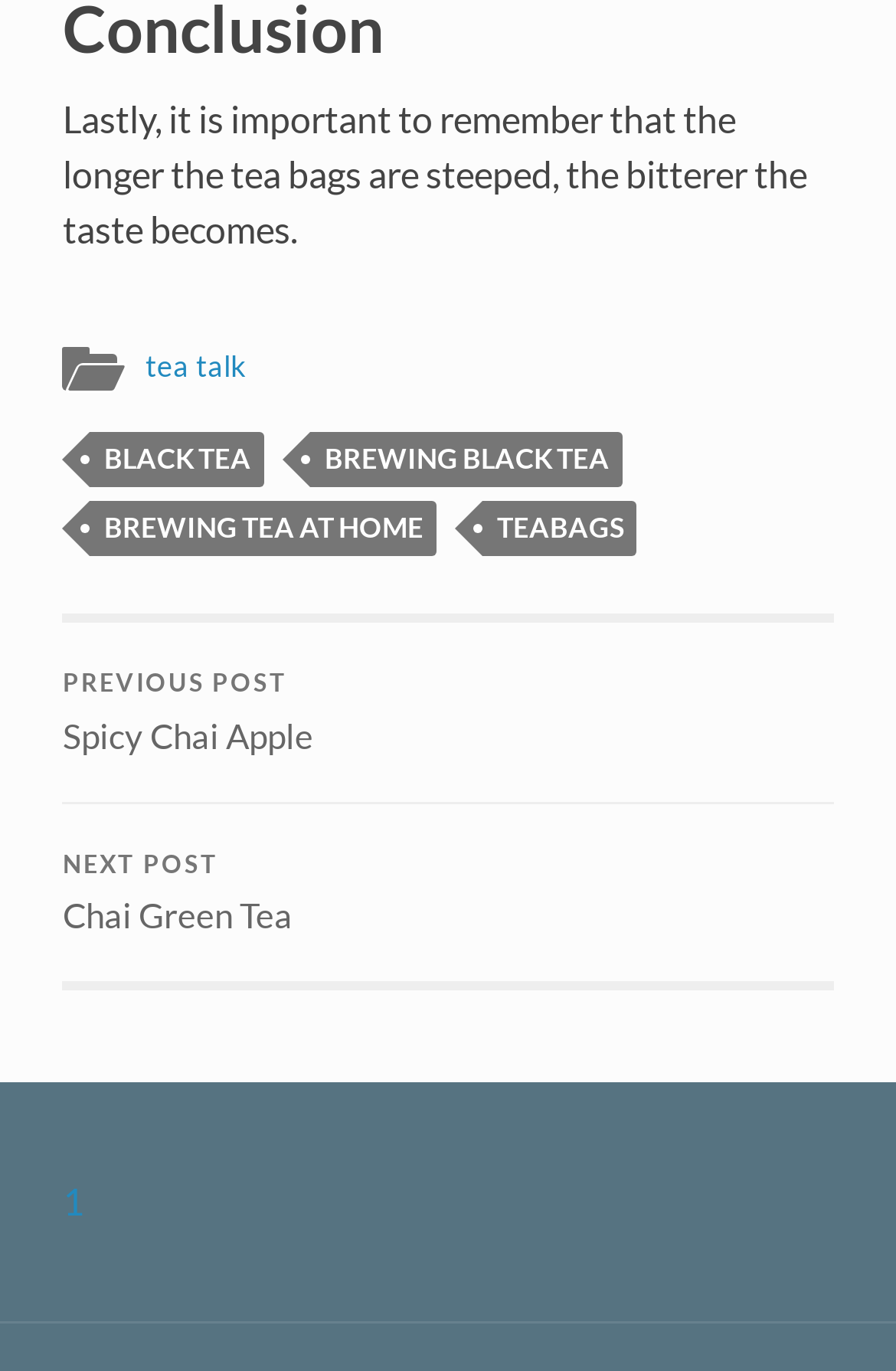Please predict the bounding box coordinates of the element's region where a click is necessary to complete the following instruction: "View January 2021". The coordinates should be represented by four float numbers between 0 and 1, i.e., [left, top, right, bottom].

None